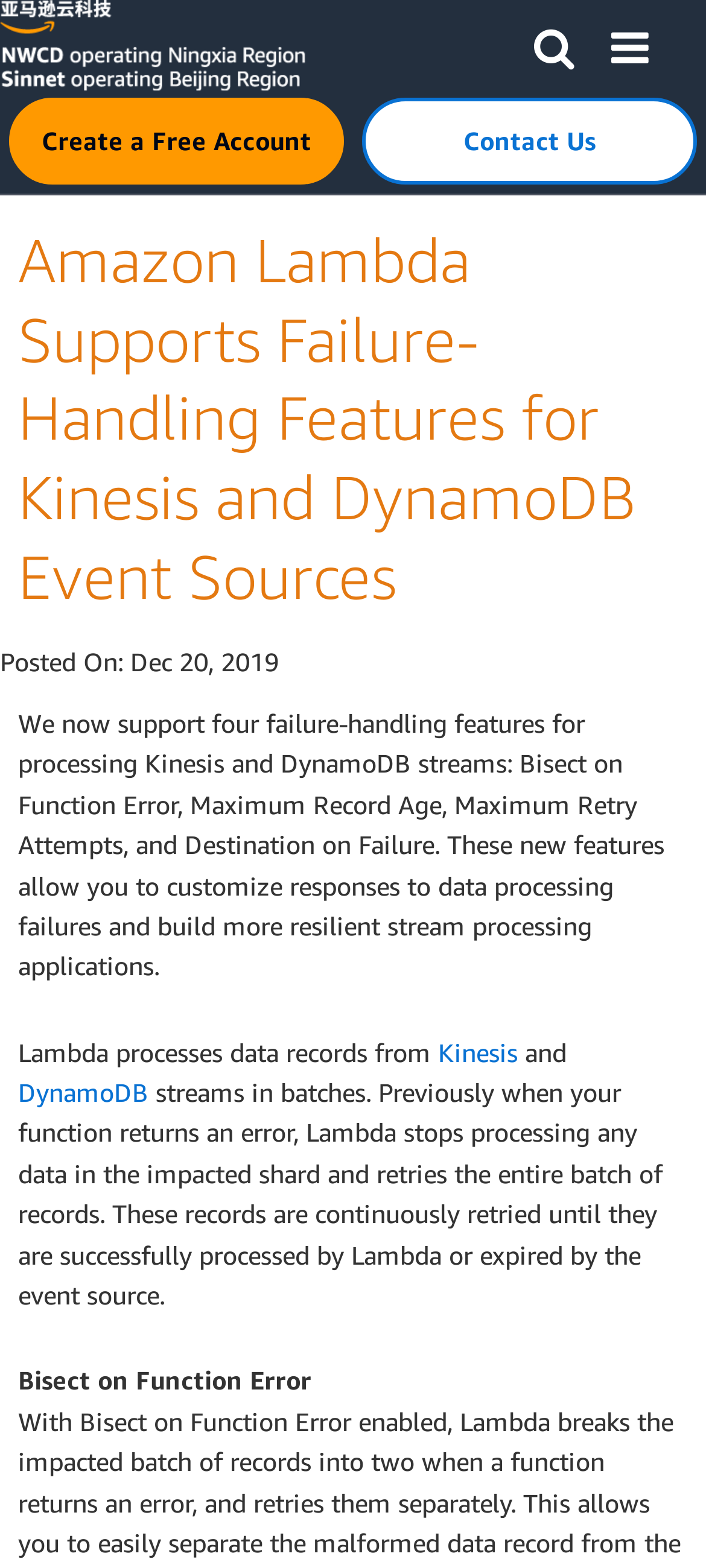How many buttons are in the top navigation bar?
Answer the question based on the image using a single word or a brief phrase.

3